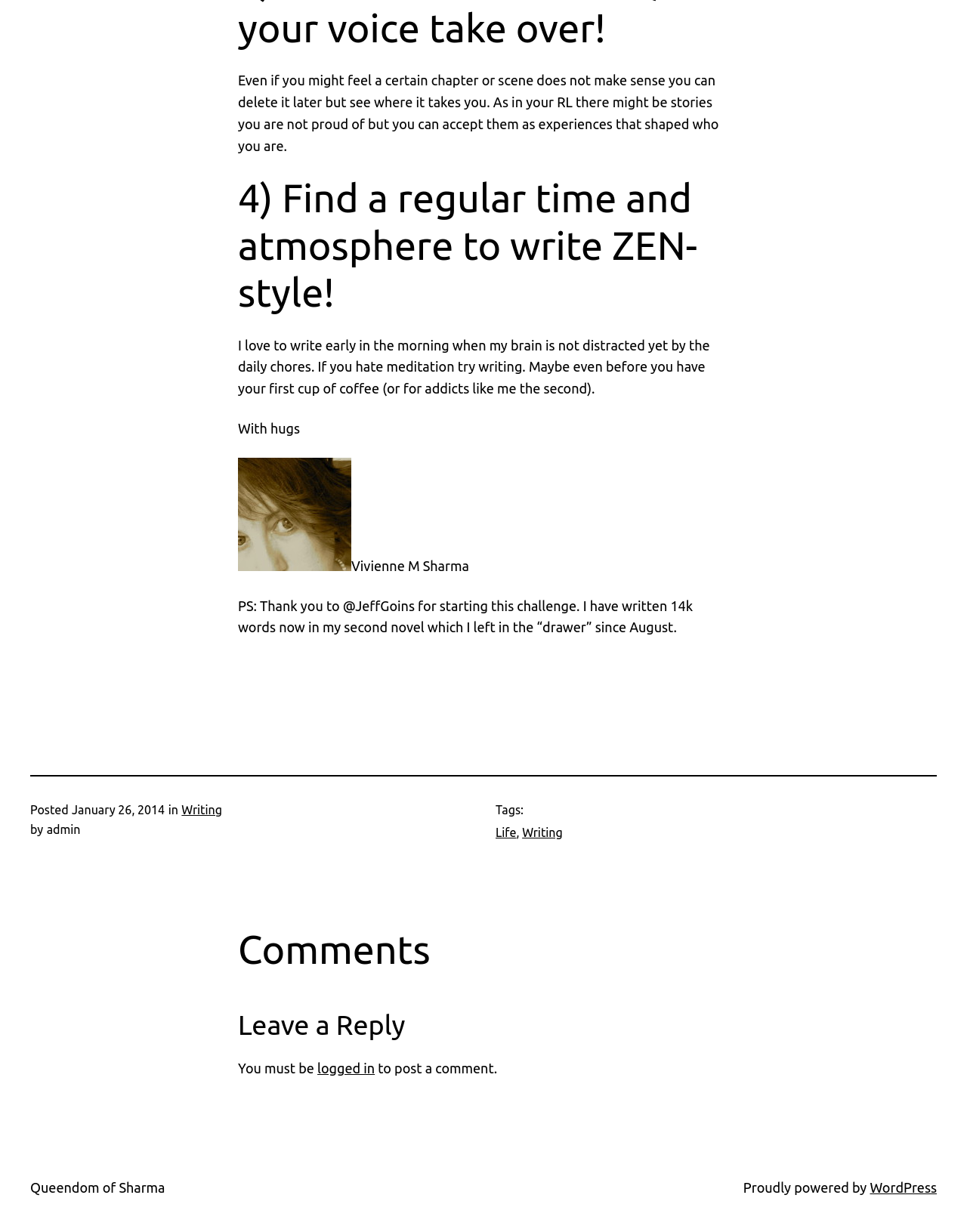Identify the bounding box coordinates for the region to click in order to carry out this instruction: "Leave a reply to the post". Provide the coordinates using four float numbers between 0 and 1, formatted as [left, top, right, bottom].

[0.246, 0.817, 0.754, 0.847]